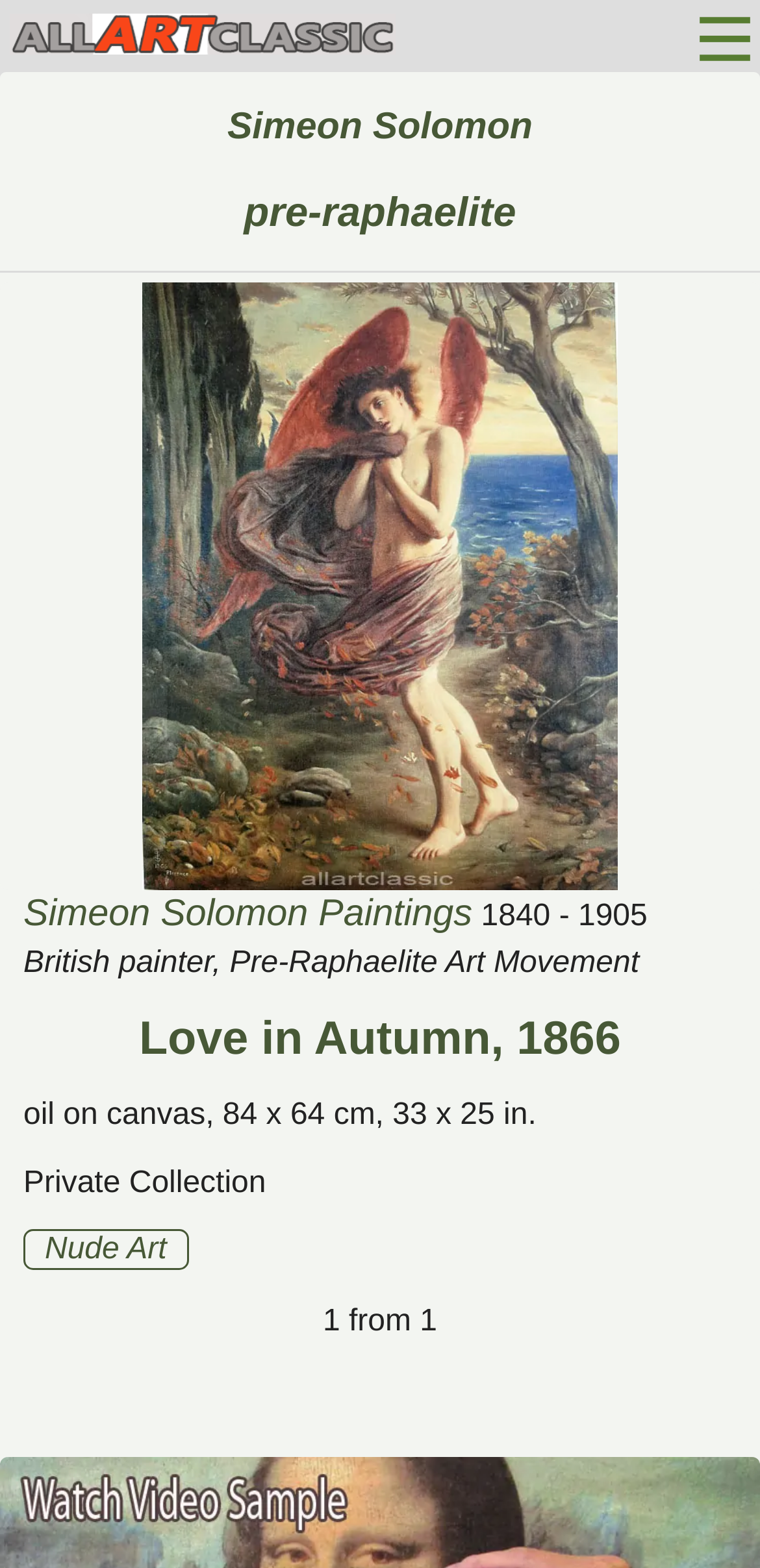What is the style of art associated with Simeon Solomon?
Could you answer the question with a detailed and thorough explanation?

The answer can be found in the heading element 'pre-raphaelite' which is a link and is closely associated with the artist's name. This suggests that Simeon Solomon's art style is Pre-Raphaelite.